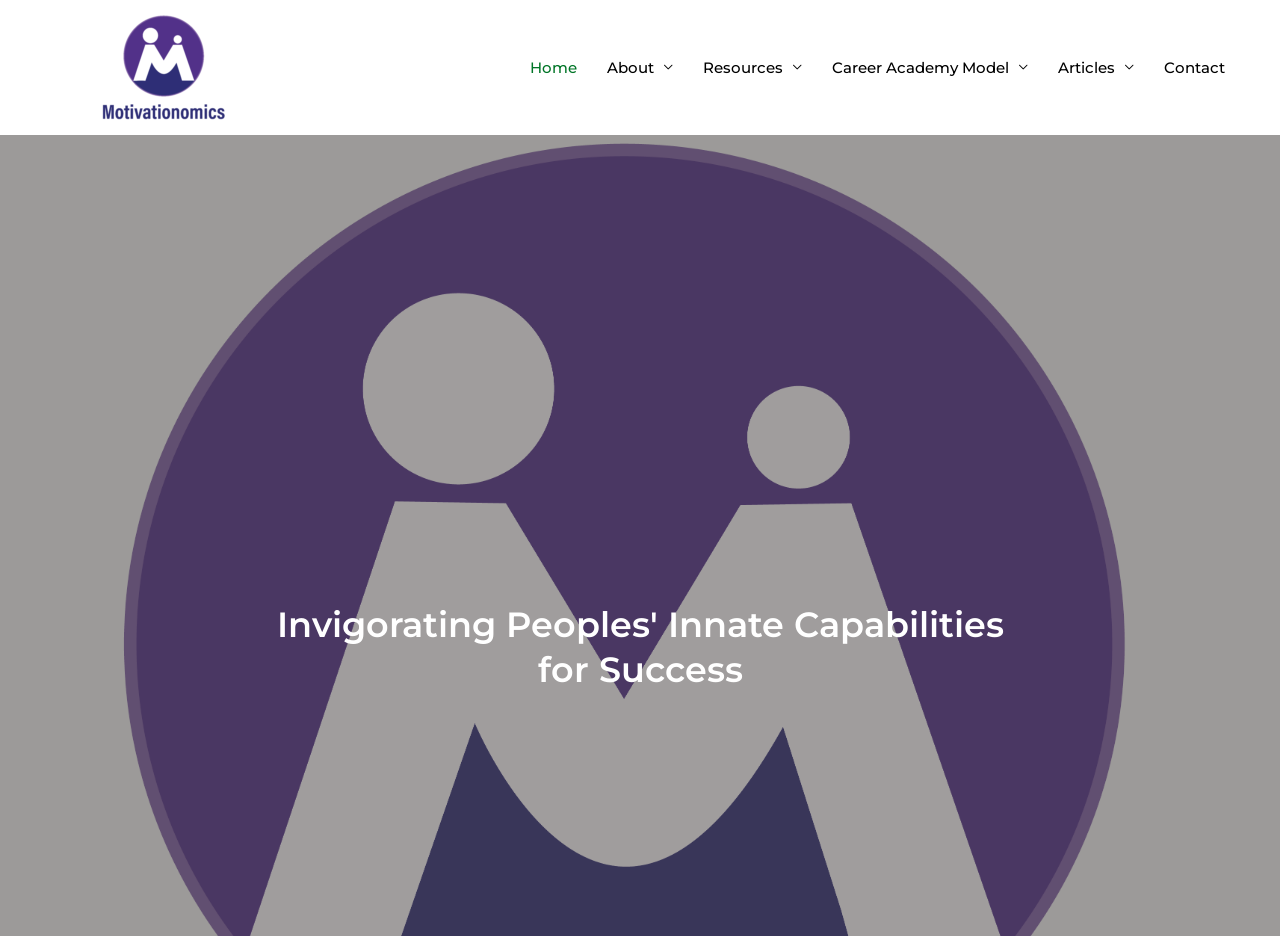Locate and extract the text of the main heading on the webpage.

Invigorating Peoples' Innate Capabilities for Success